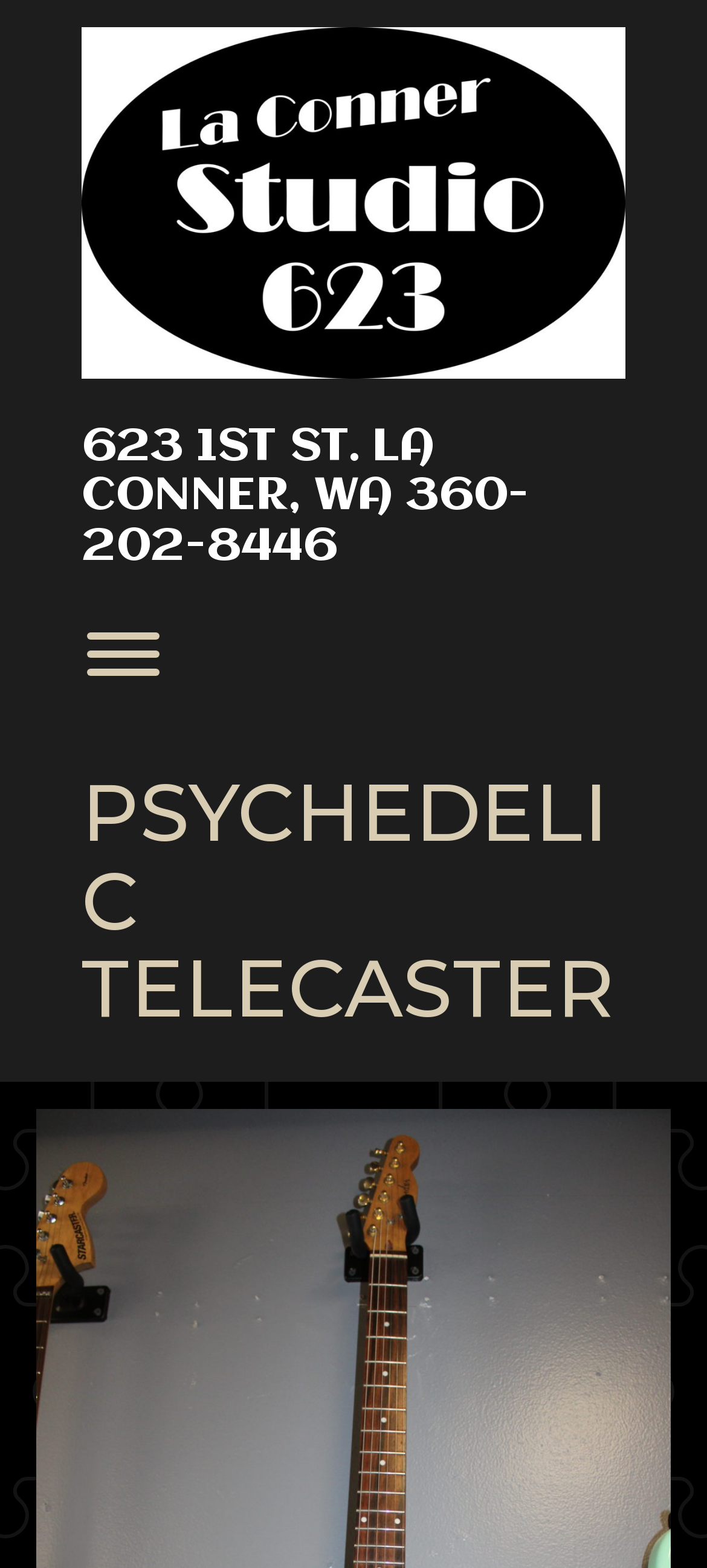Determine the bounding box coordinates for the HTML element mentioned in the following description: "Psychedelic Telecaster". The coordinates should be a list of four floats ranging from 0 to 1, represented as [left, top, right, bottom].

[0.115, 0.487, 0.872, 0.661]